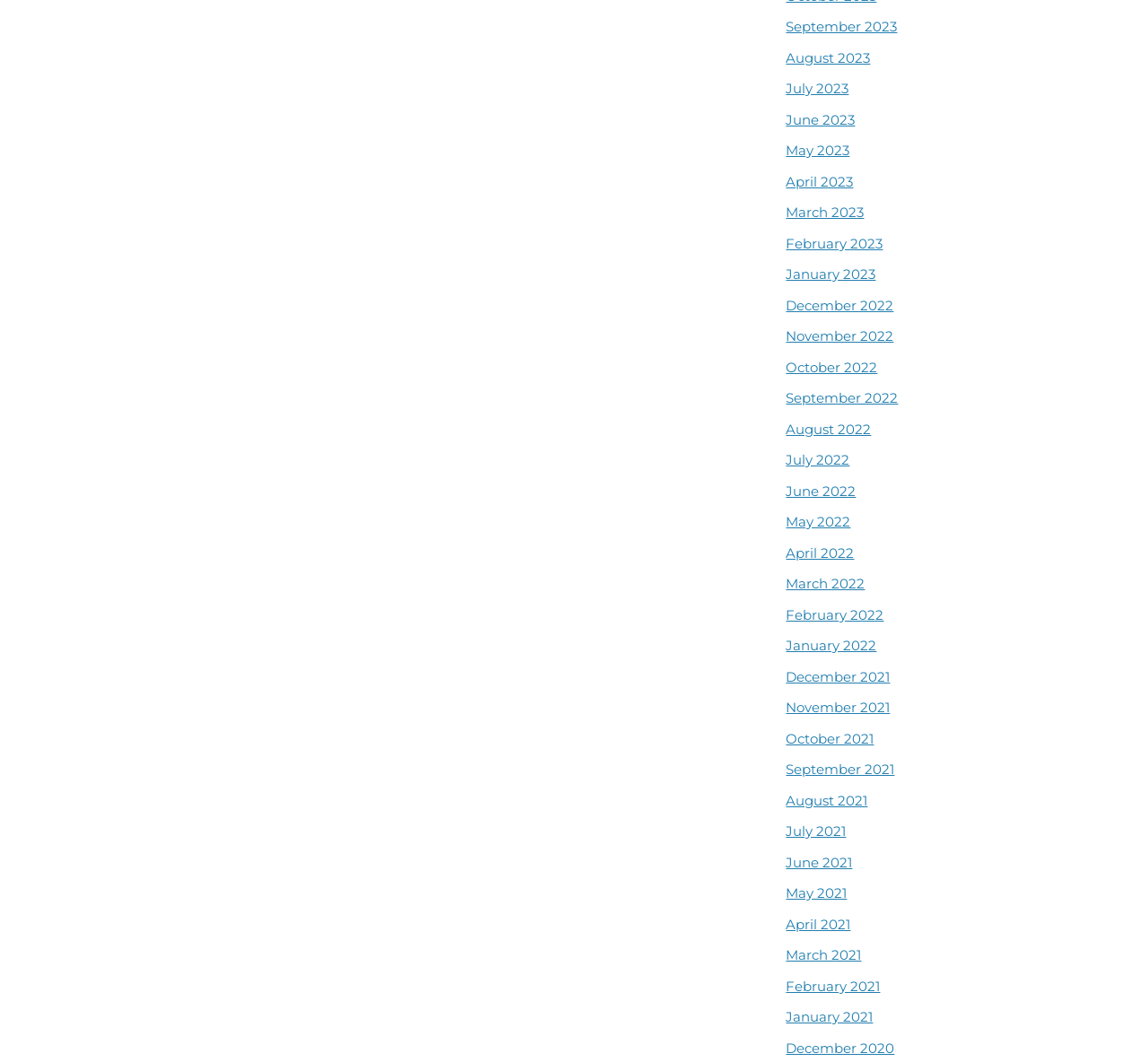Determine the bounding box coordinates for the area you should click to complete the following instruction: "Check January 2021".

[0.685, 0.95, 0.76, 0.966]